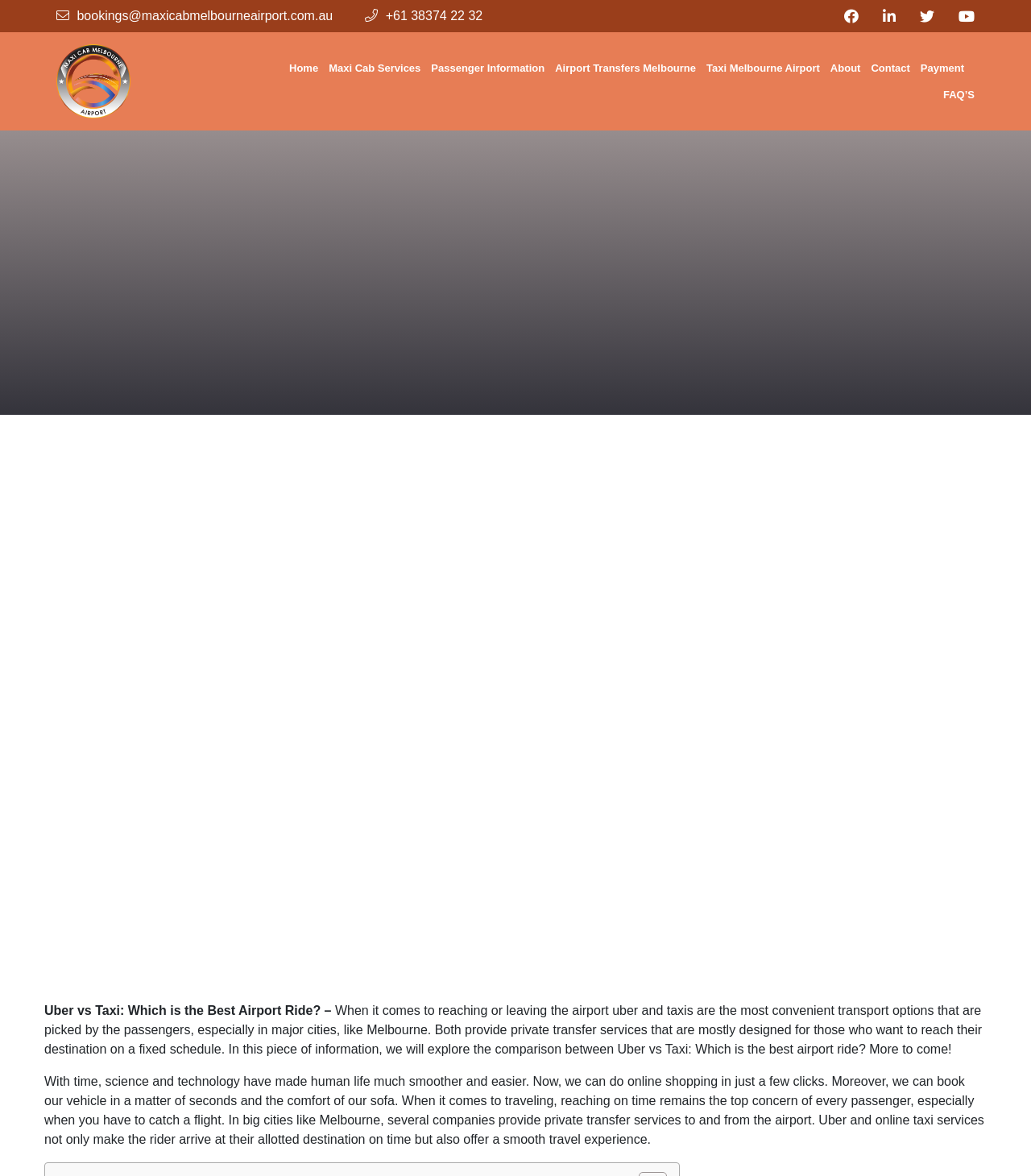Please provide a comprehensive response to the question below by analyzing the image: 
What is the main topic of discussion on this webpage?

The main topic of discussion on this webpage is the comparison between Uber and Taxi as airport ride options. This is evident from the multiple headings and paragraphs on the webpage that discuss the pros and cons of each option.